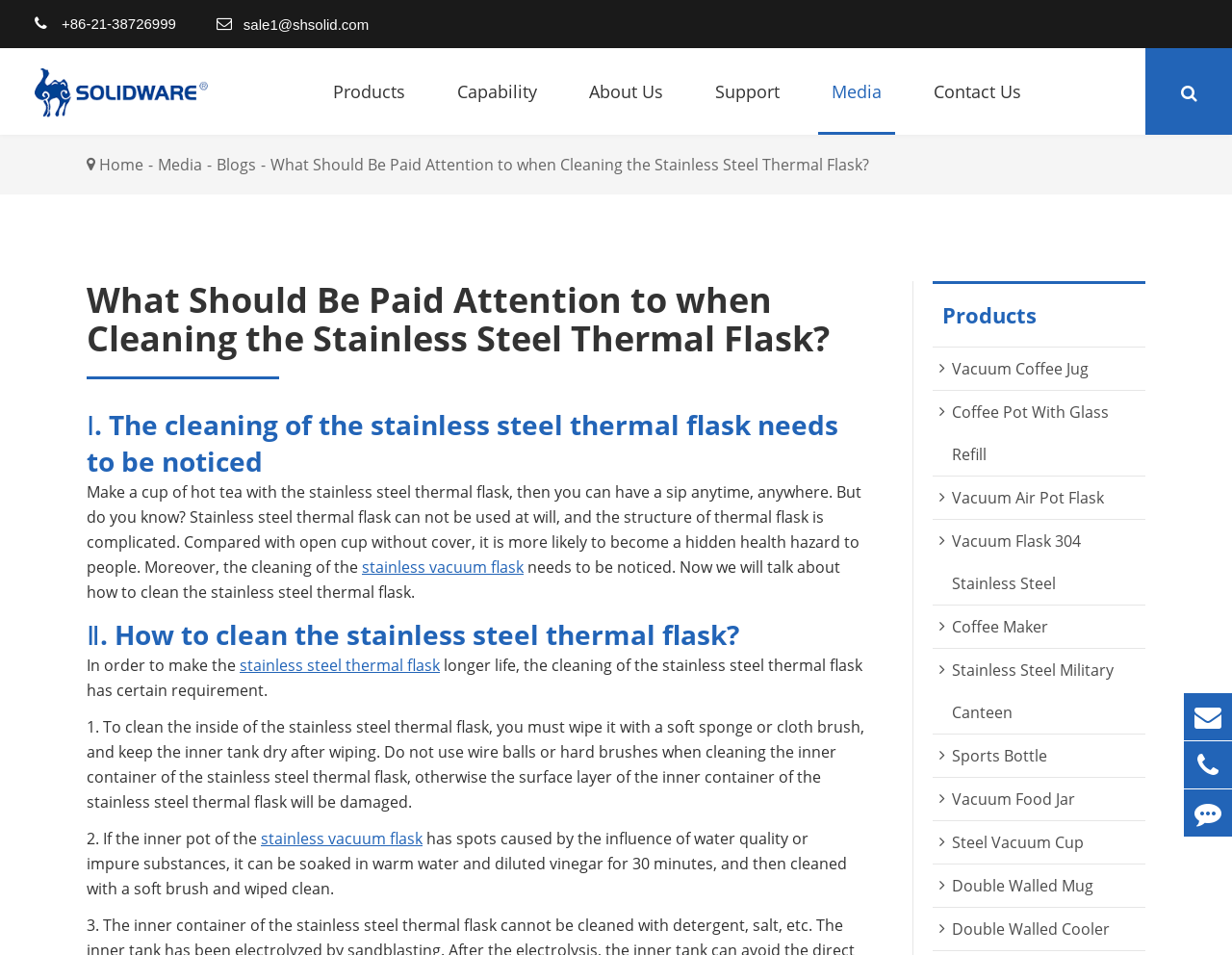What is the company name of the website?
Please utilize the information in the image to give a detailed response to the question.

I found the company name by looking at the top-left corner of the webpage, where the logo and company name are usually located. The text 'Shanghai Solid Stainless Steel Products Co., Ltd' is present in this region, which suggests that it is the company name.